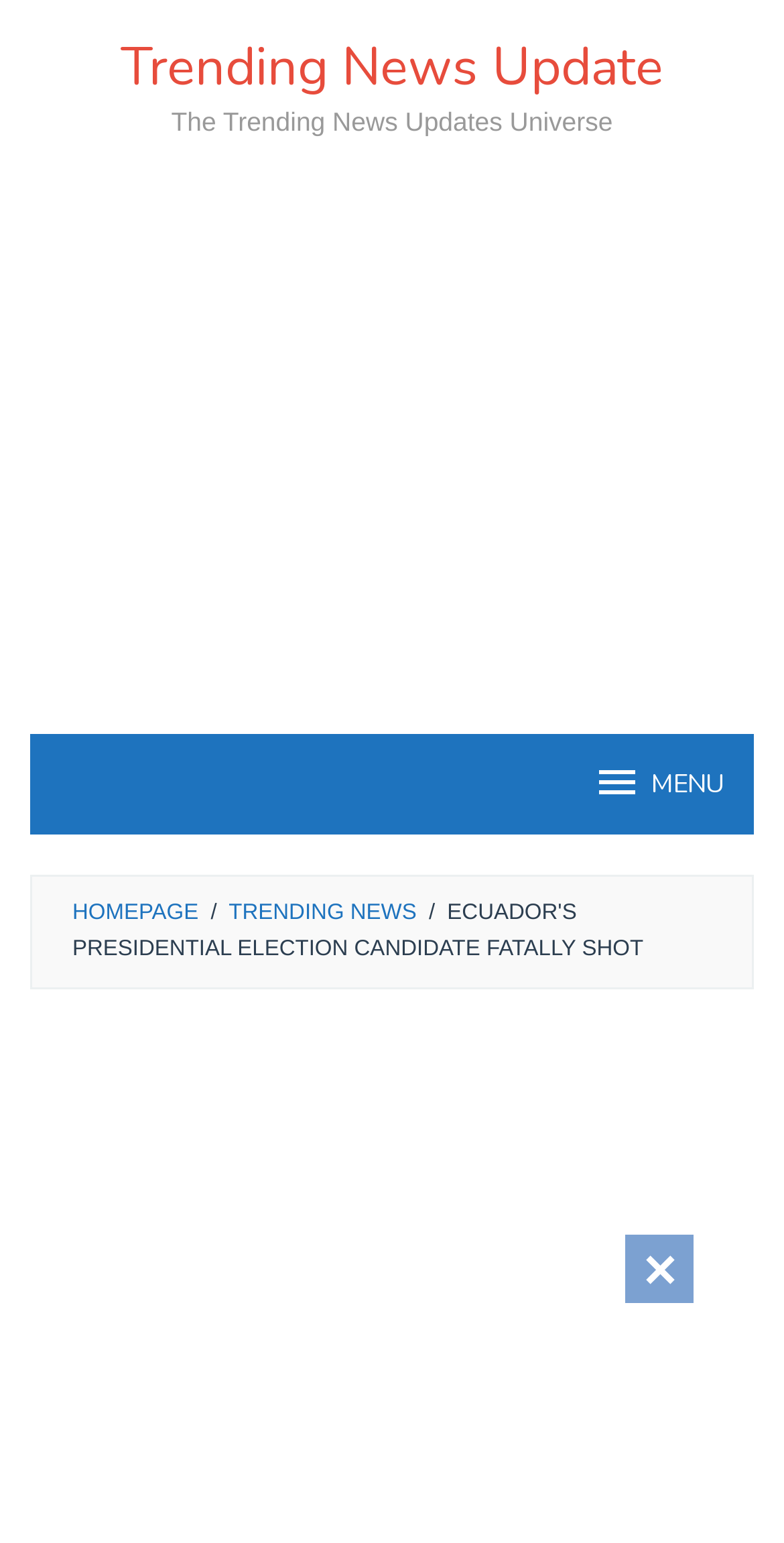What is the name of the presidential election candidate who was fatally shot?
Examine the screenshot and reply with a single word or phrase.

Fernando Villavicencio